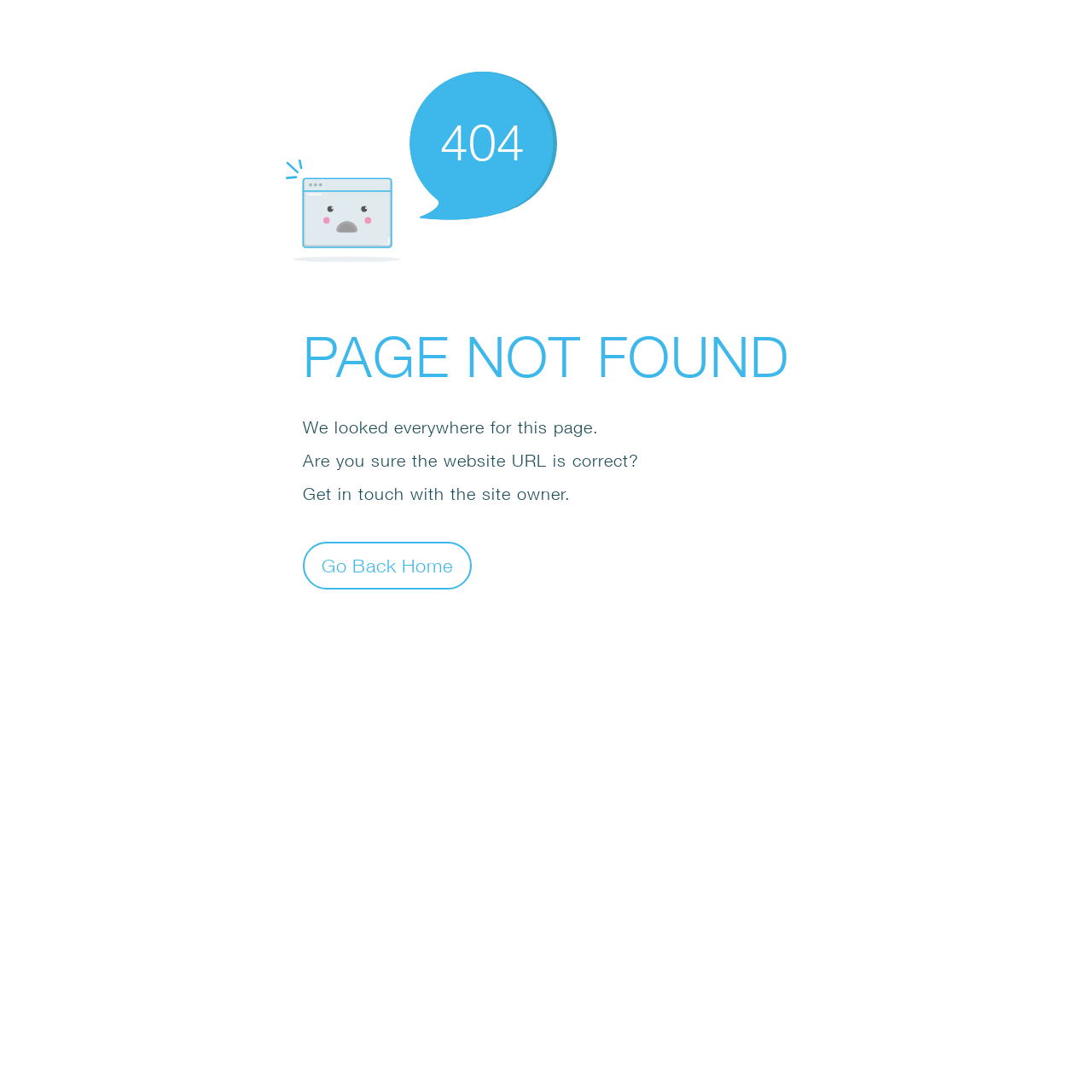Use a single word or phrase to answer the question:
How many options are provided to the user?

2